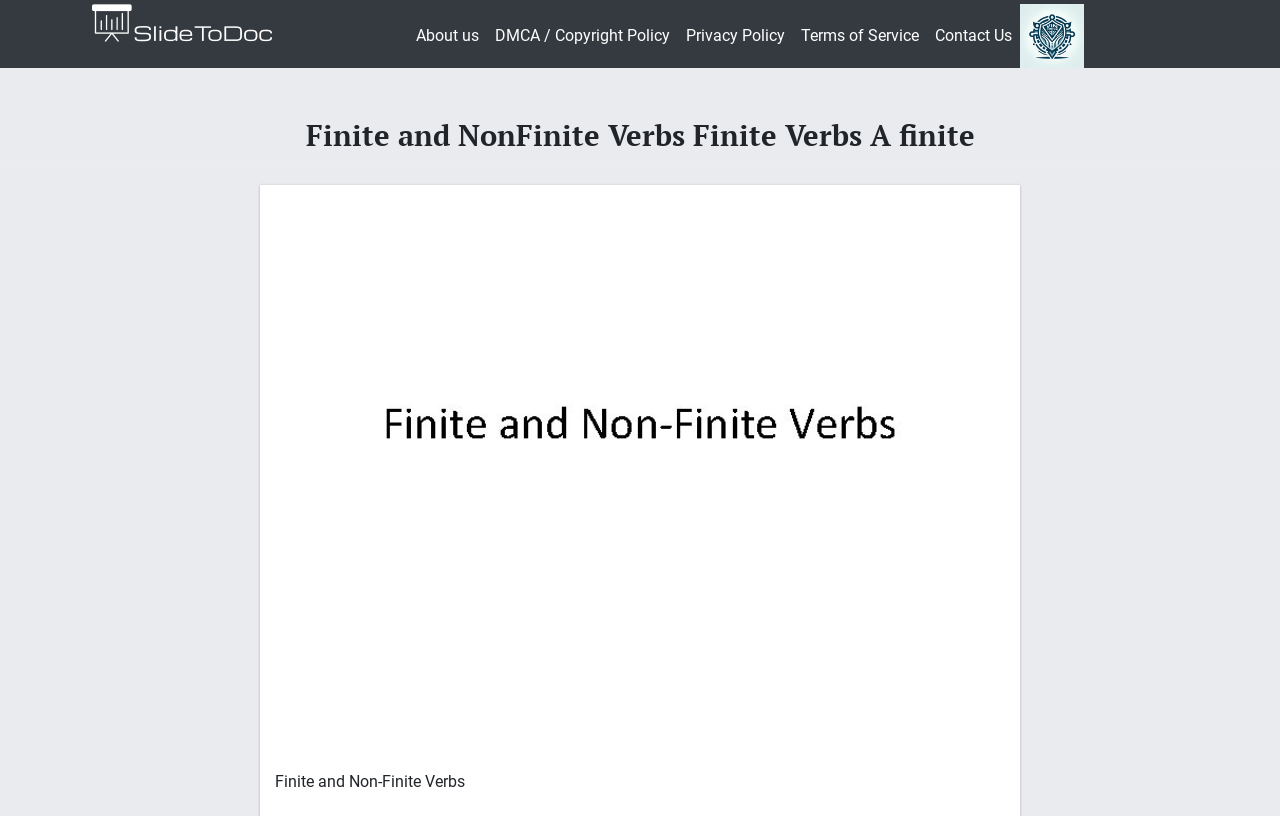Show the bounding box coordinates for the HTML element as described: "SIGN UP".

[0.448, 0.888, 0.552, 0.947]